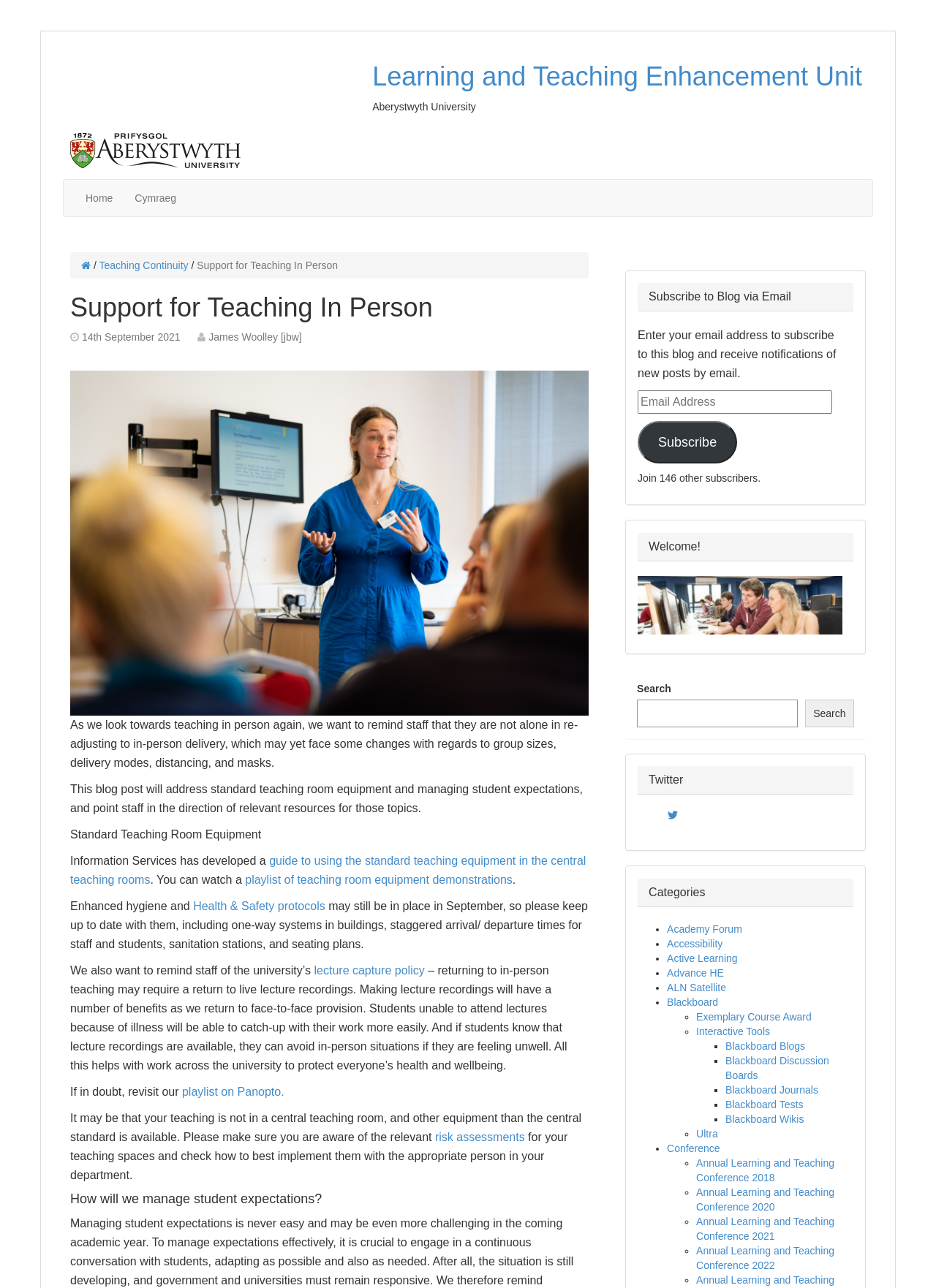What is the name of the university?
Using the image, give a concise answer in the form of a single word or short phrase.

Aberystwyth University